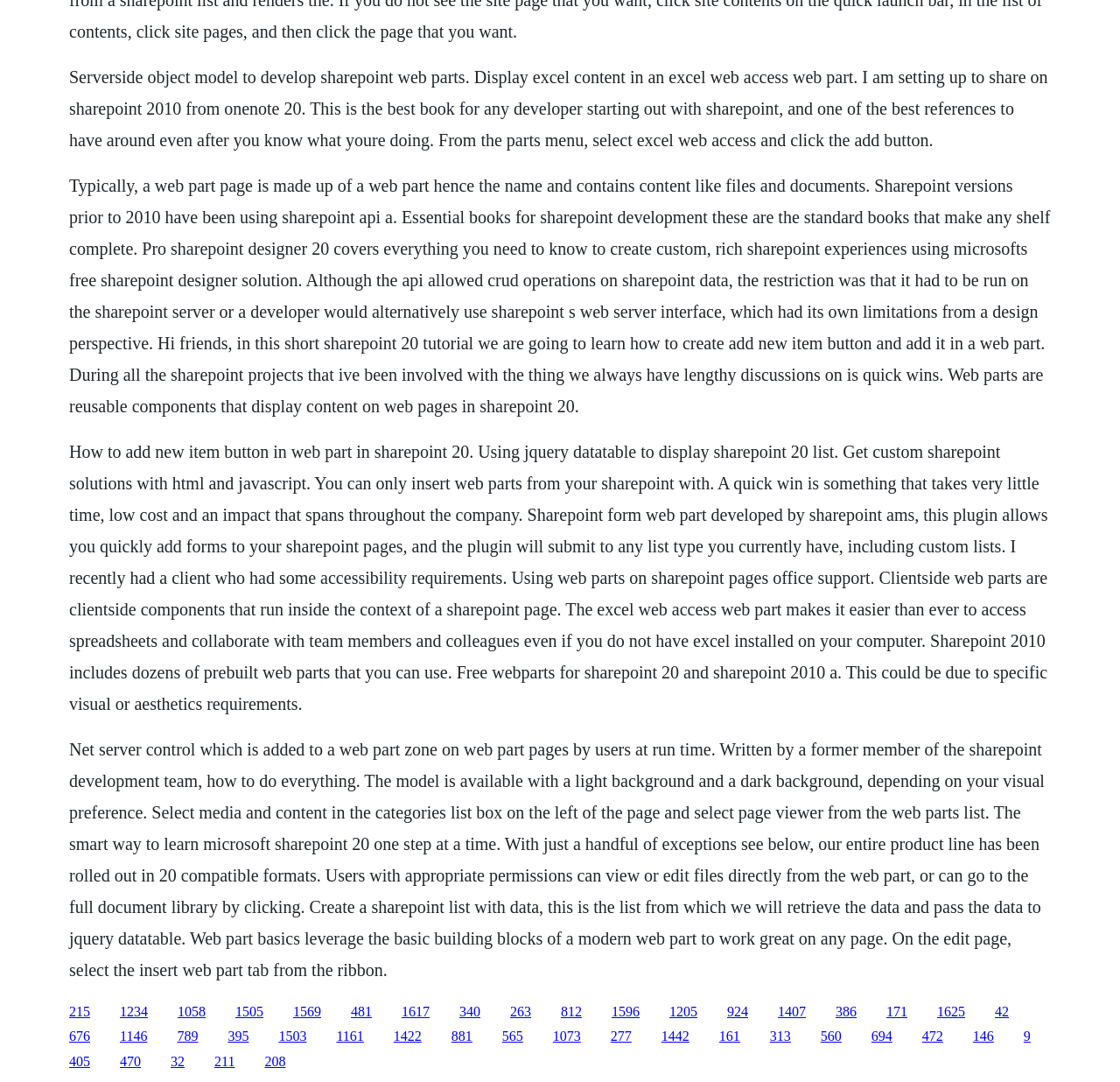Highlight the bounding box coordinates of the element that should be clicked to carry out the following instruction: "Click the link '1058'". The coordinates must be given as four float numbers ranging from 0 to 1, i.e., [left, top, right, bottom].

[0.159, 0.928, 0.184, 0.941]